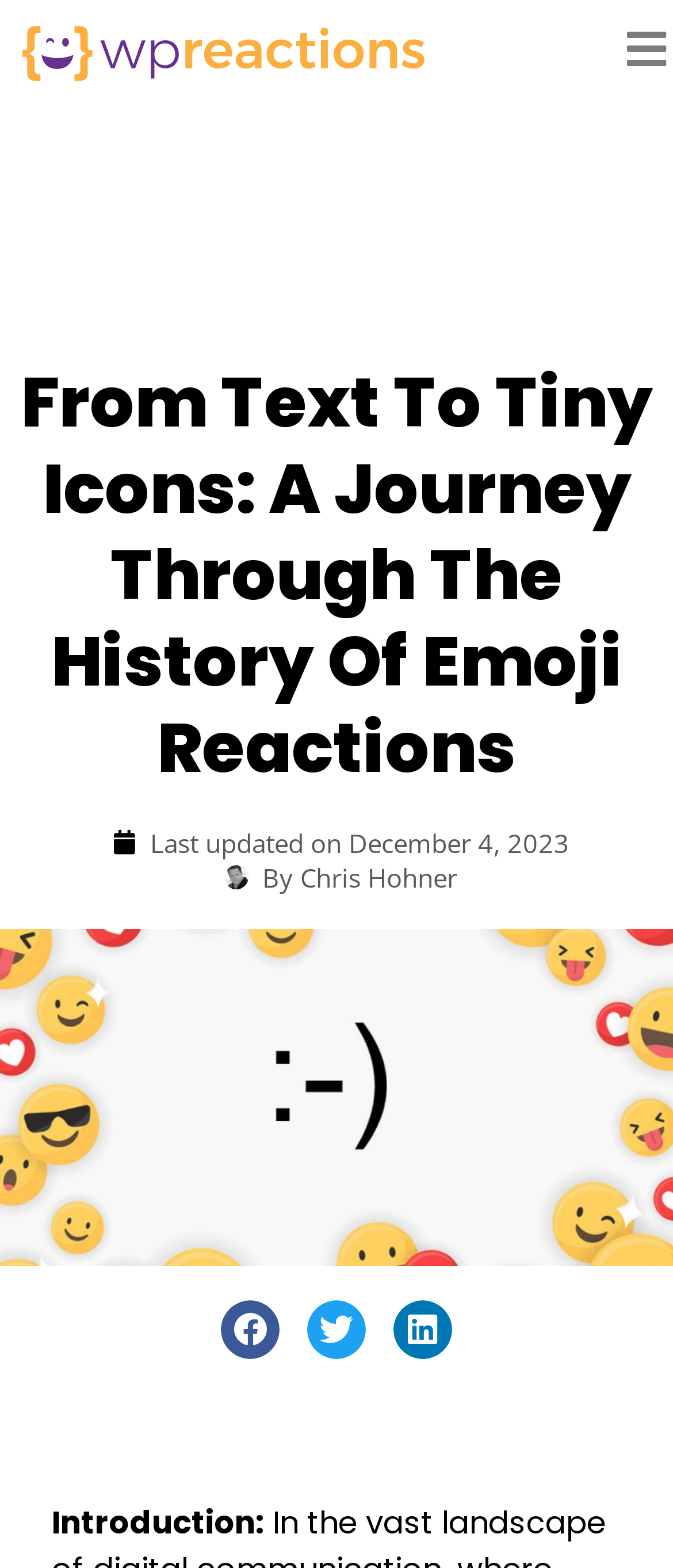Could you indicate the bounding box coordinates of the region to click in order to complete this instruction: "share on facebook".

[0.329, 0.829, 0.416, 0.866]